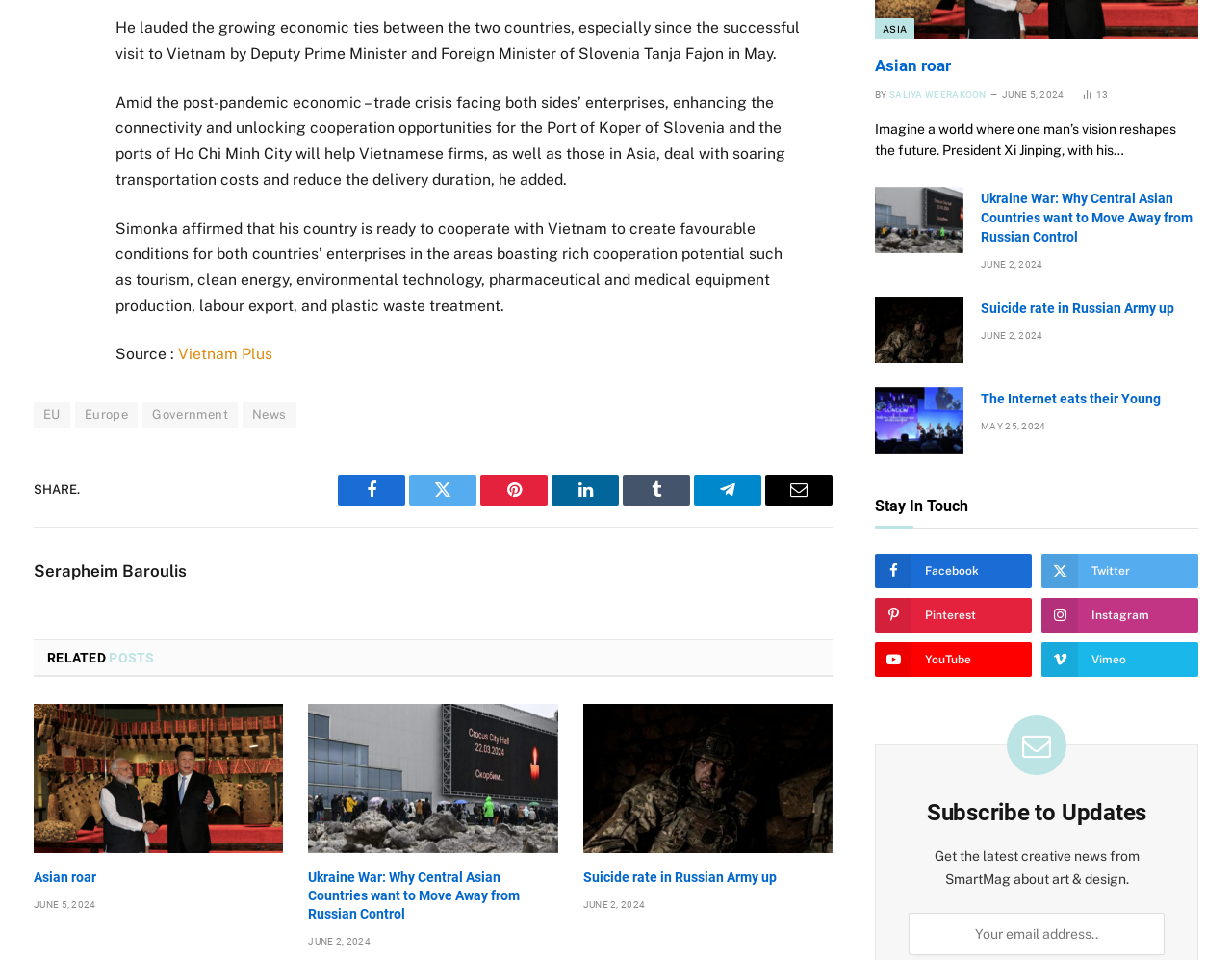Who is the President mentioned in the article?
Please craft a detailed and exhaustive response to the question.

In the article, there is a mention of President Xi Jinping in the context of reshaping the future, indicating that the President being referred to is Xi Jinping of China.